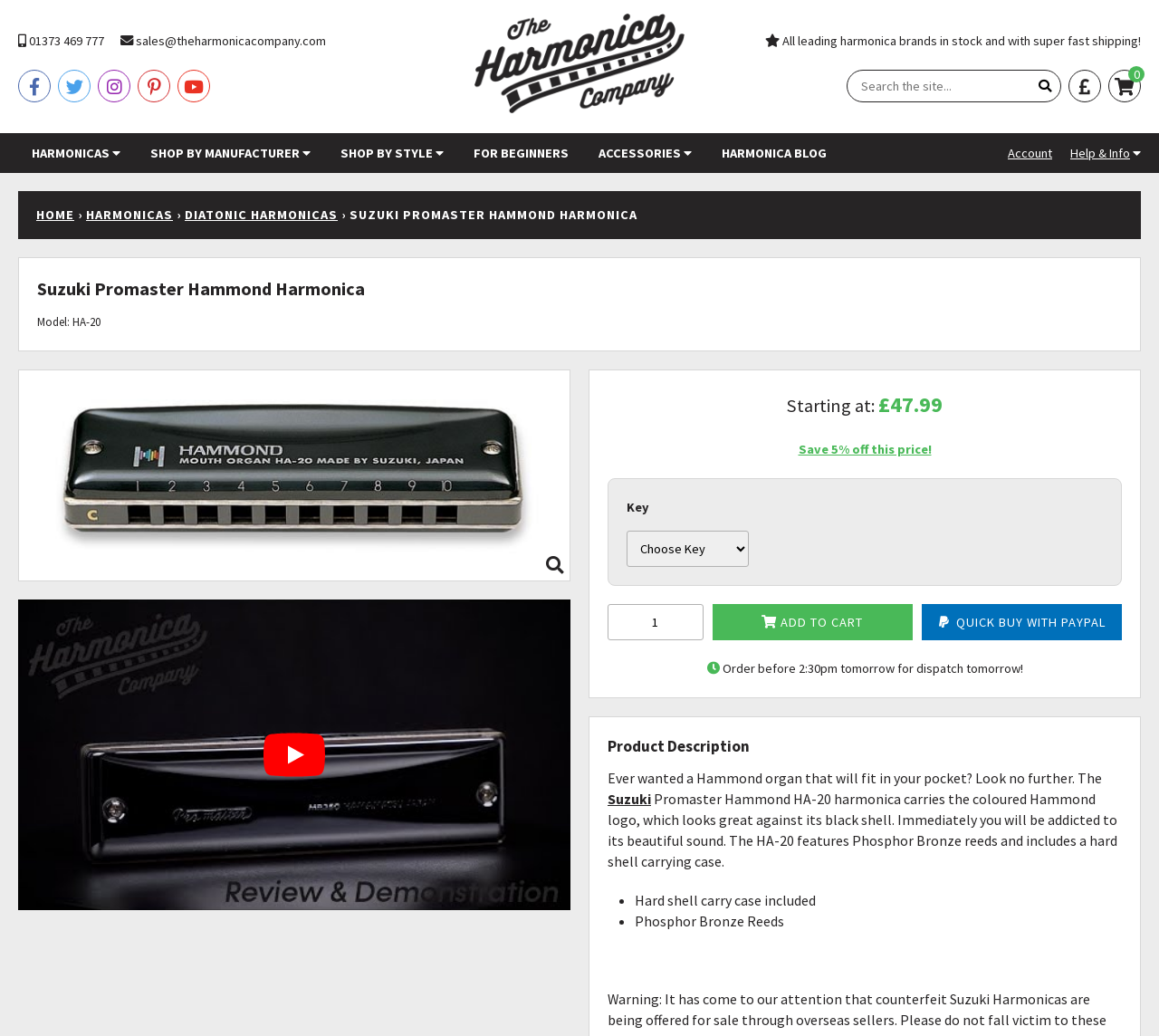What type of reeds does the HA-20 harmonica feature?
Ensure your answer is thorough and detailed.

I found this information in the product description, which mentions that the HA-20 features Phosphor Bronze reeds.